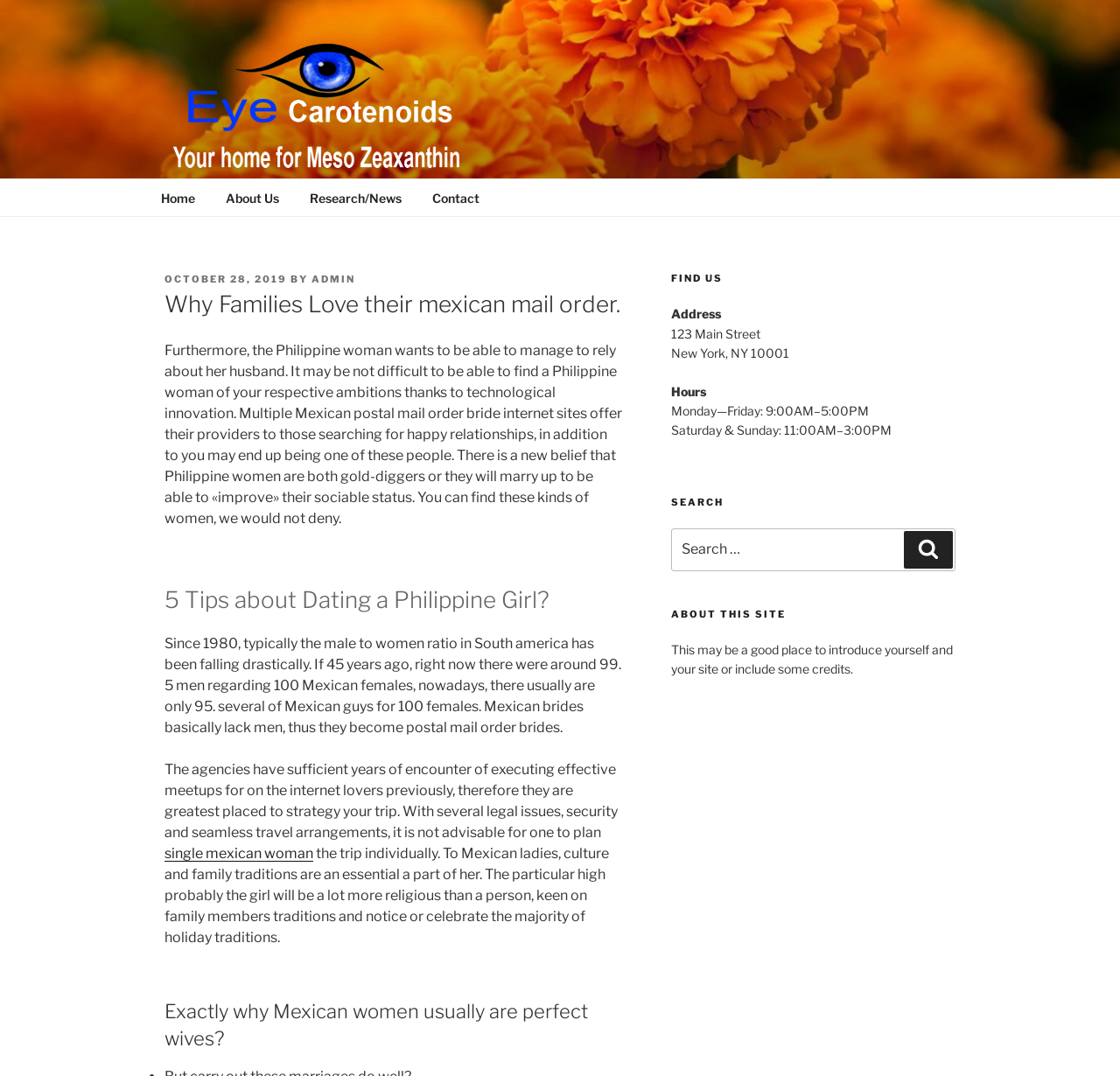Please locate and retrieve the main header text of the webpage.

Why Families Love their mexican mail order.